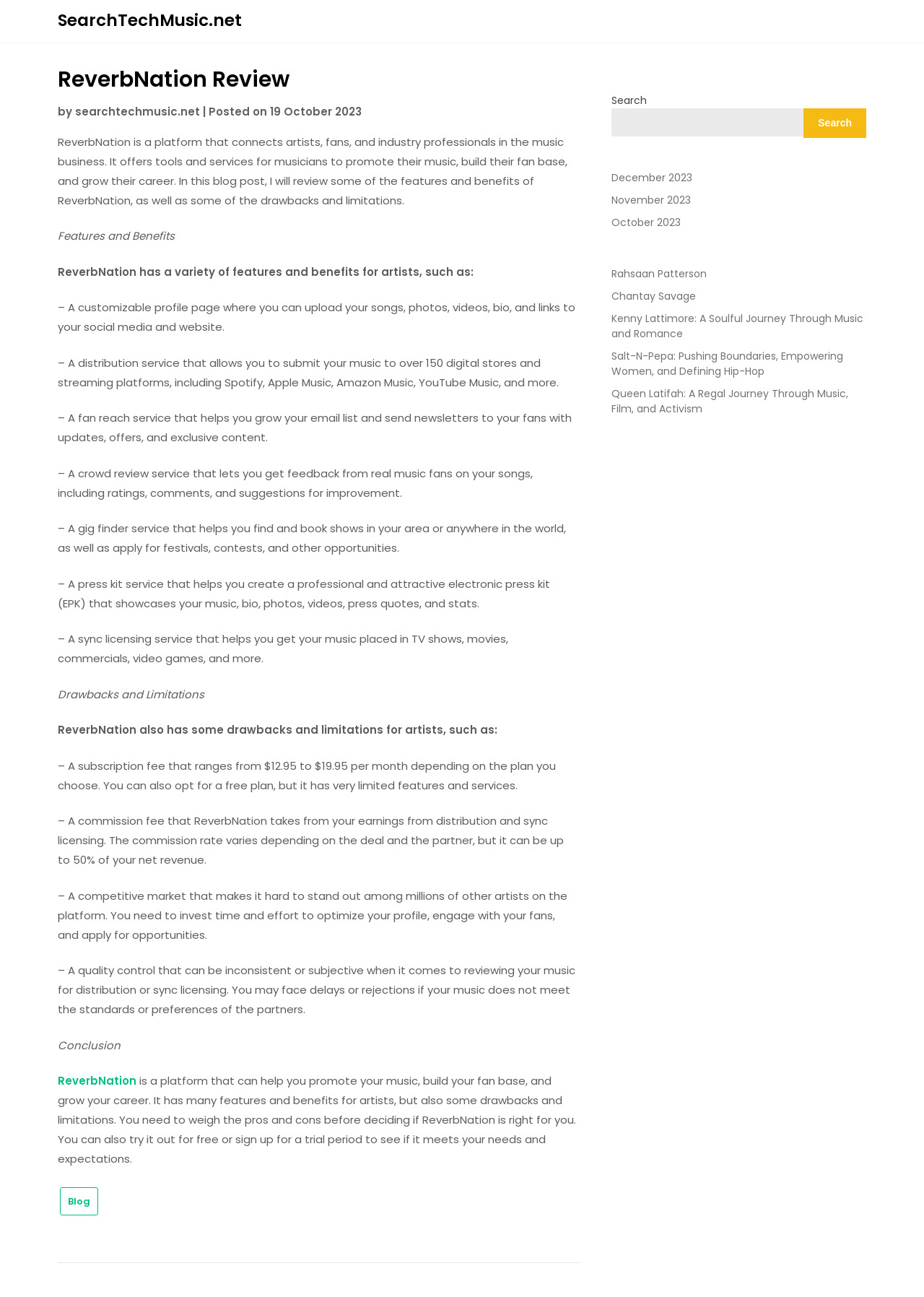Determine the bounding box coordinates of the clickable region to execute the instruction: "Read the ReverbNation review". The coordinates should be four float numbers between 0 and 1, denoted as [left, top, right, bottom].

[0.062, 0.049, 0.626, 0.073]